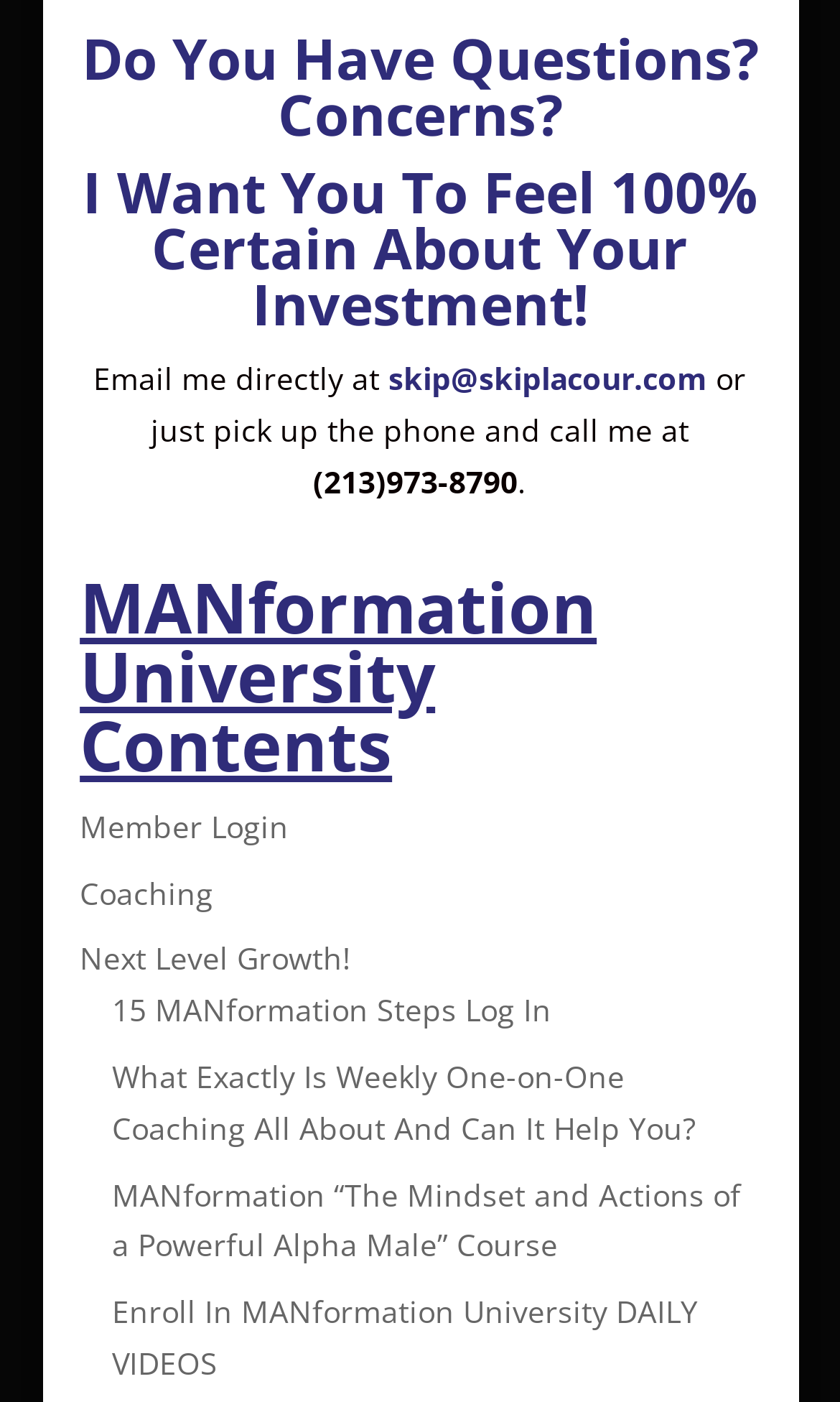Locate the bounding box coordinates of the UI element described by: "Member Login". Provide the coordinates as four float numbers between 0 and 1, formatted as [left, top, right, bottom].

[0.095, 0.574, 0.344, 0.604]